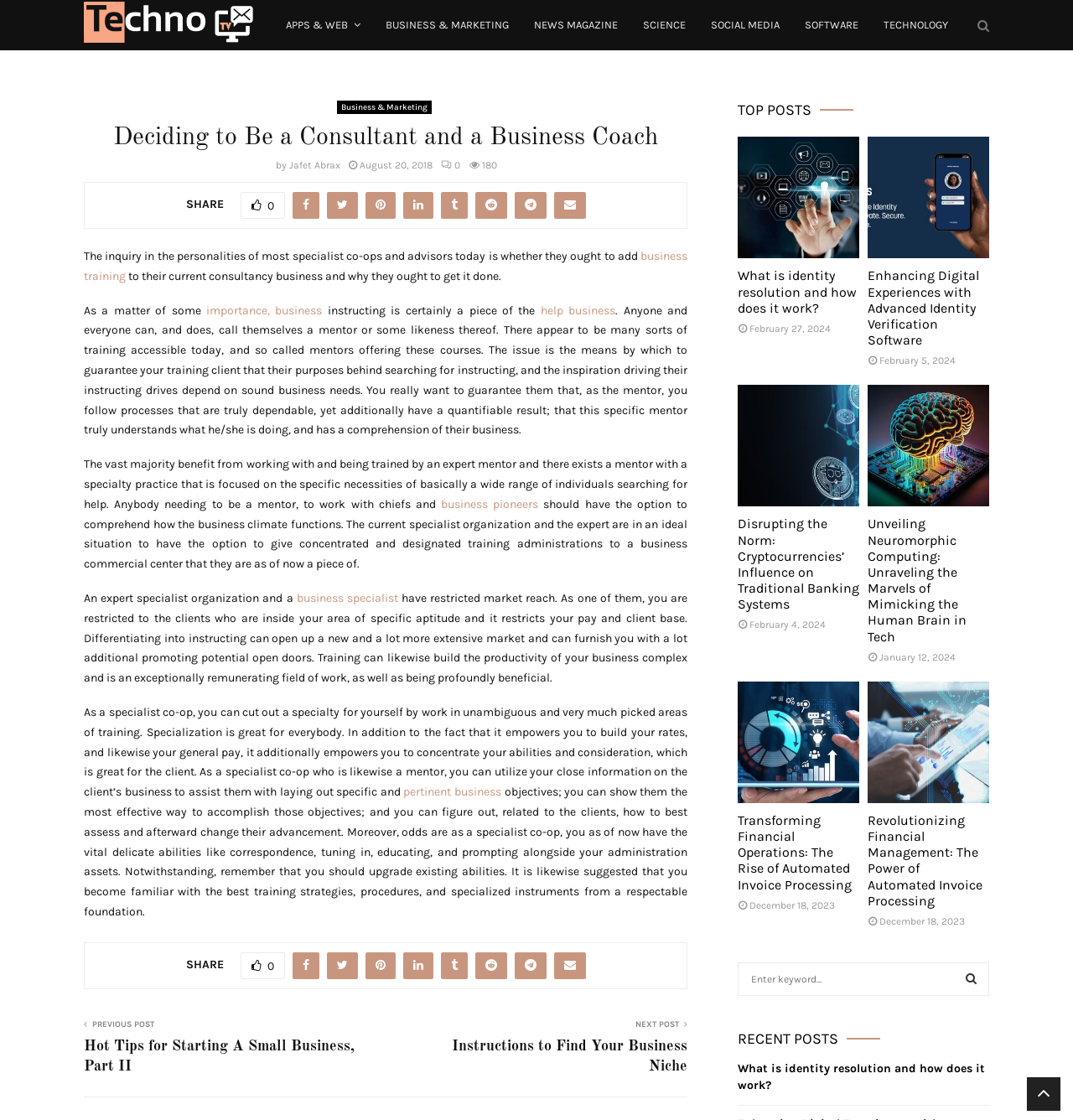Can you find the bounding box coordinates for the element to click on to achieve the instruction: "Read the article 'Deciding to Be a Consultant and a Business Coach'"?

[0.078, 0.09, 0.641, 0.883]